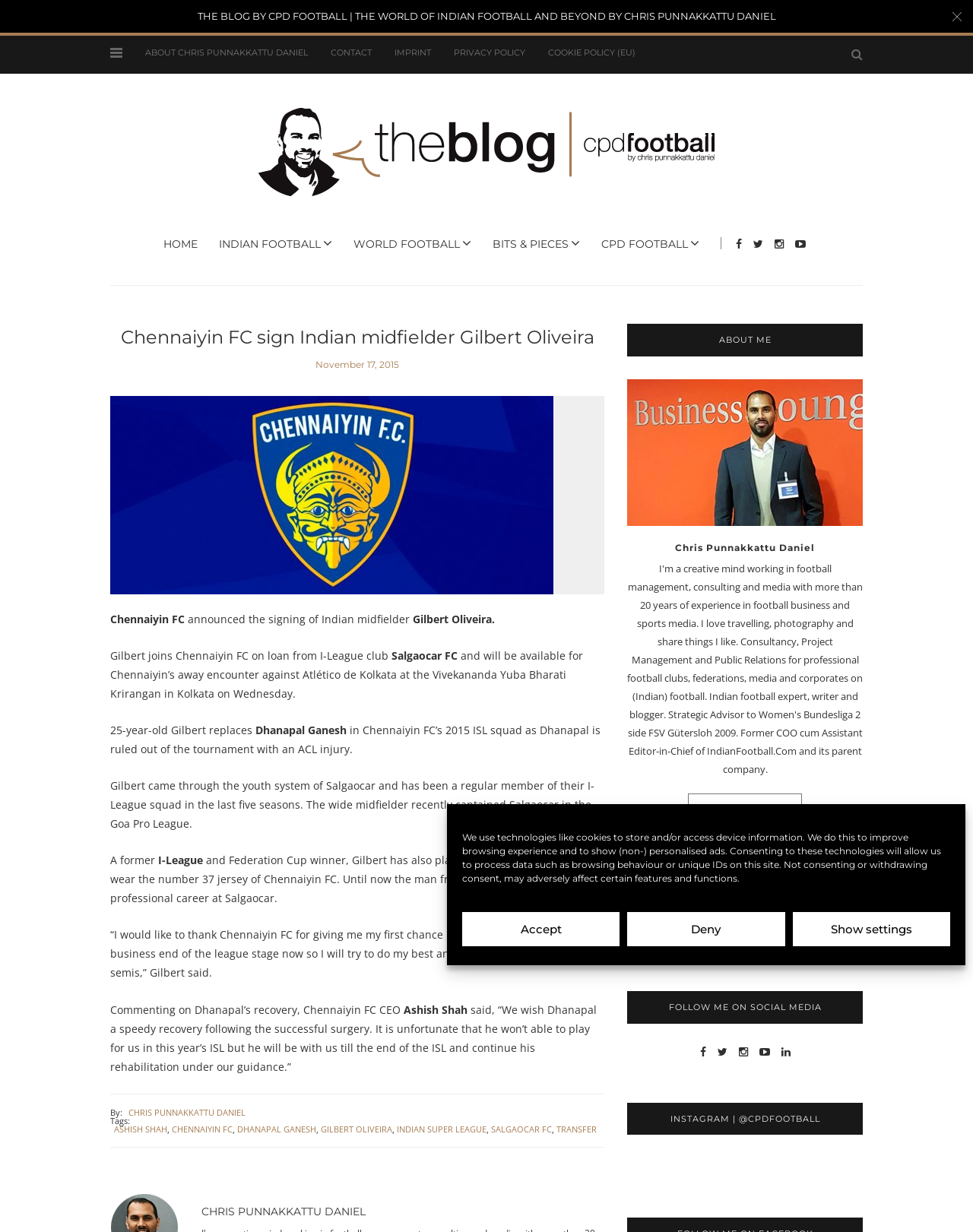Generate a detailed explanation of the webpage's features and information.

The webpage is about Chennaiyin FC signing Indian midfielder Gilbert Oliveira. At the top, there is a dialog box for managing cookie consent with buttons to accept, deny, or show settings. Below this, there is a header section with links to the blog, about Chris Punnakkattu Daniel, contact, imprint, privacy policy, and cookie policy.

The main content of the webpage is divided into two sections. On the left, there is a sidebar with links to various categories such as home, Indian football, world football, bits & pieces, and CPD football. There are also social media links and a section to follow Chris Punnakkattu Daniel on social media.

On the right, there is a heading that reads "Chennaiyin FC sign Indian midfielder Gilbert Oliveira" followed by a figure with an image of Chennaiyin FC. The article announces the signing of Gilbert Oliveira and provides details about his background, including his experience playing for Salgaocar FC and his recent captaincy in the Goa Pro League. The article also mentions that Gilbert replaces Dhanapal Ganesh, who is ruled out of the tournament with an ACL injury.

The article is written by Chris Punnakkattu Daniel and has tags for Ashish Shah, Chennaiyin FC, Dhanapal Ganesh, Gilbert Oliveira, Indian Super League, Salgaocar FC, and transfer. At the bottom of the page, there are headings for about me, contact me, and follow me on social media, with links to read more and social media profiles.